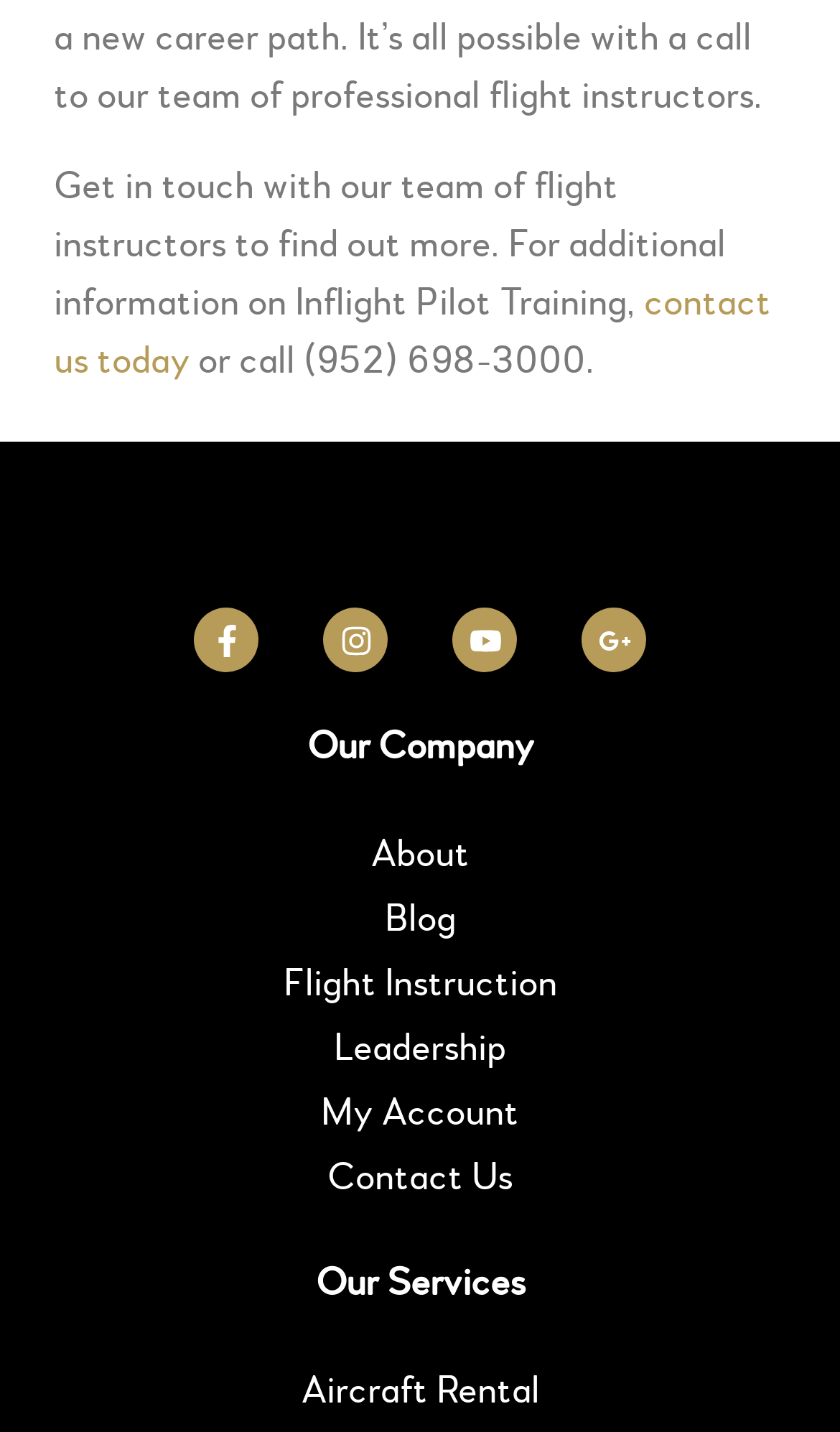Based on the image, please elaborate on the answer to the following question:
What is the phone number to contact?

I found the phone number by looking at the static text element that says 'or call (952) 698-3000.' which is located below the 'Get in touch with our team of flight instructors...' text.